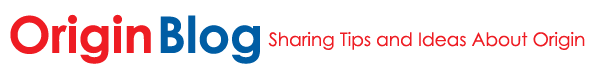Give a concise answer using one word or a phrase to the following question:
What is the focus of the 'Origin Blog'?

Origin software